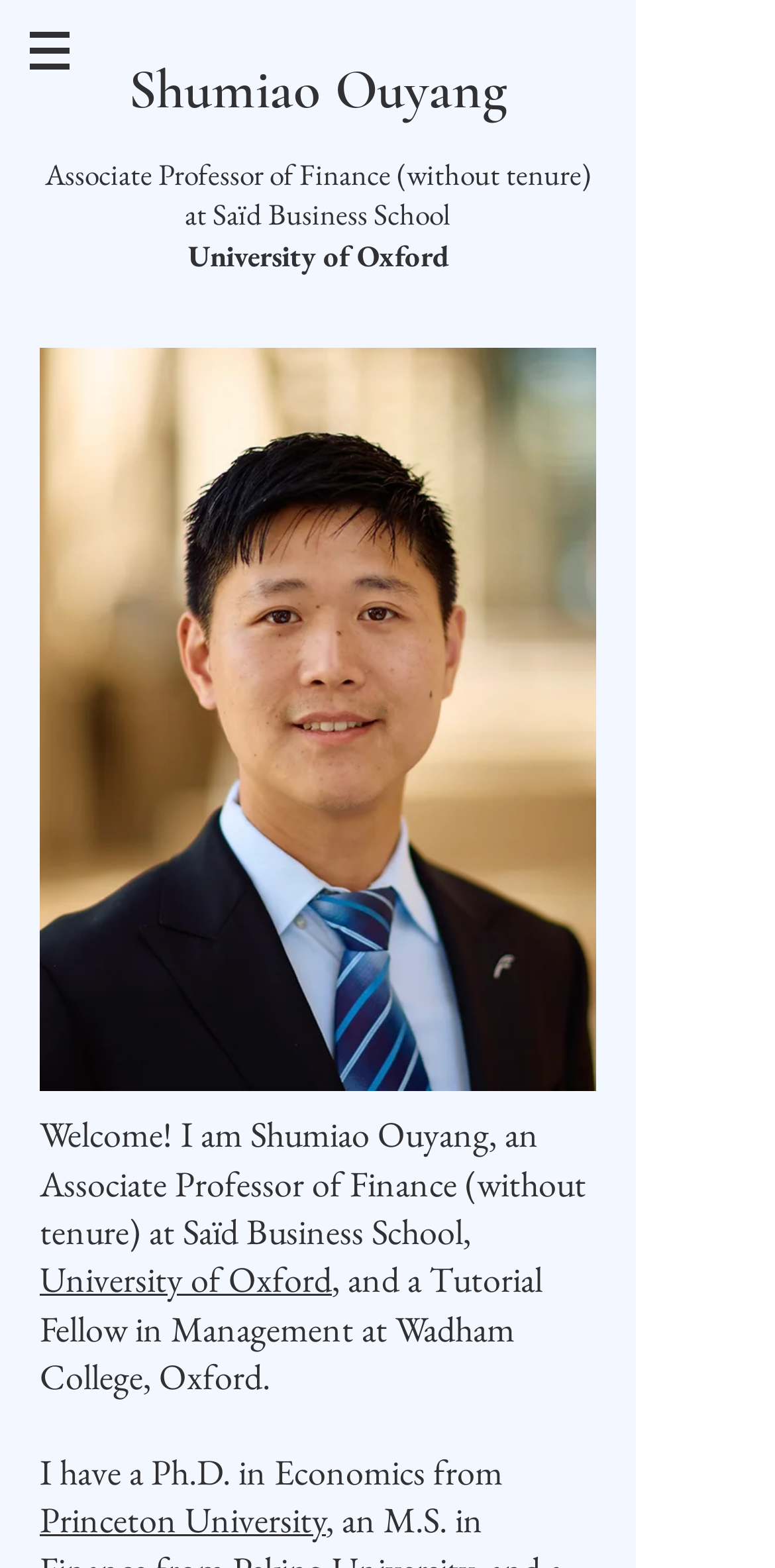Create a detailed narrative of the webpage’s visual and textual elements.

The webpage is about Shumiao Ouyang, an Associate Professor of Finance at Saïd Business School, University of Oxford. At the top left corner, there is a navigation menu labeled "Site" with a button that has a popup menu. The button is accompanied by a small image.

Below the navigation menu, there is a large heading that displays Shumiao Ouyang's name. Next to the heading, there is a link with the same text. 

On the left side of the page, there is a profile photo of Shumiao Ouyang, which takes up a significant portion of the page. Above the profile photo, there are two lines of text that describe Shumiao Ouyang's position at Saïd Business School and the University of Oxford.

To the right of the profile photo, there is a block of text that welcomes visitors and provides a brief introduction to Shumiao Ouyang. The text includes links to the University of Oxford and Princeton University, where Shumiao Ouyang obtained a Ph.D. in Economics.